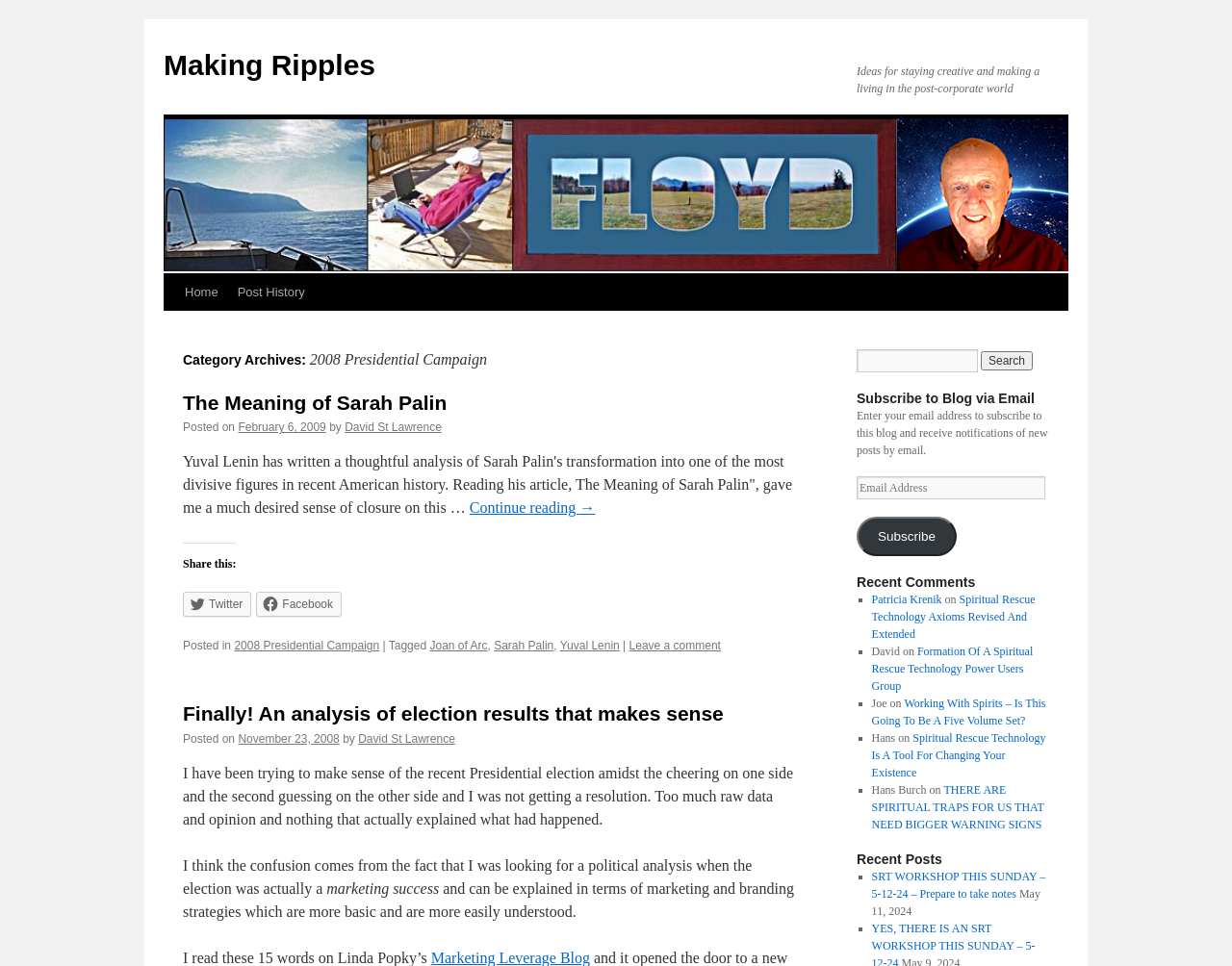Can you find the bounding box coordinates for the UI element given this description: "Subscribe"? Provide the coordinates as four float numbers between 0 and 1: [left, top, right, bottom].

[0.695, 0.535, 0.777, 0.576]